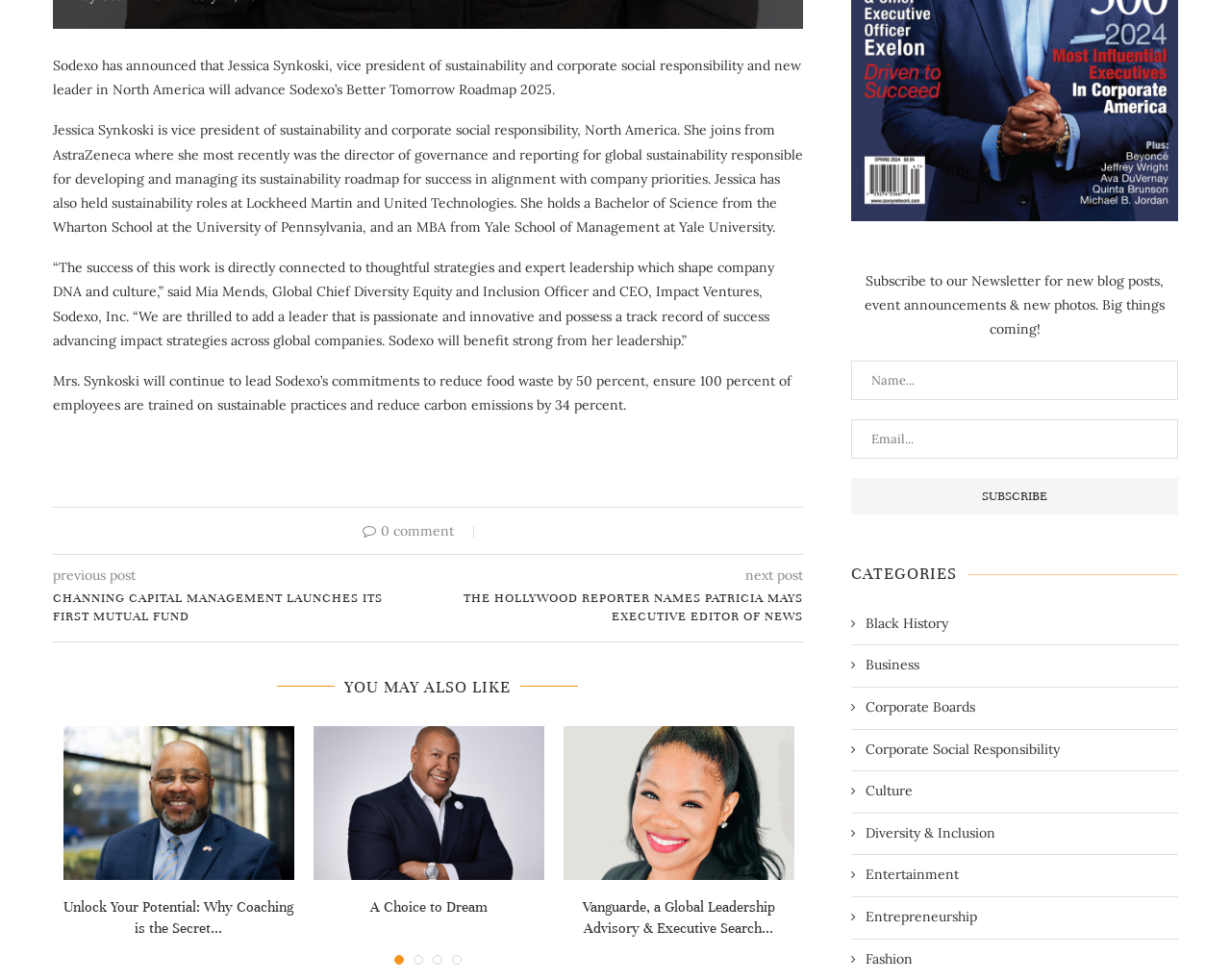Please determine the bounding box of the UI element that matches this description: A Choice to Dream. The coordinates should be given as (top-left x, top-left y, bottom-right x, bottom-right y), with all values between 0 and 1.

[0.301, 0.916, 0.396, 0.934]